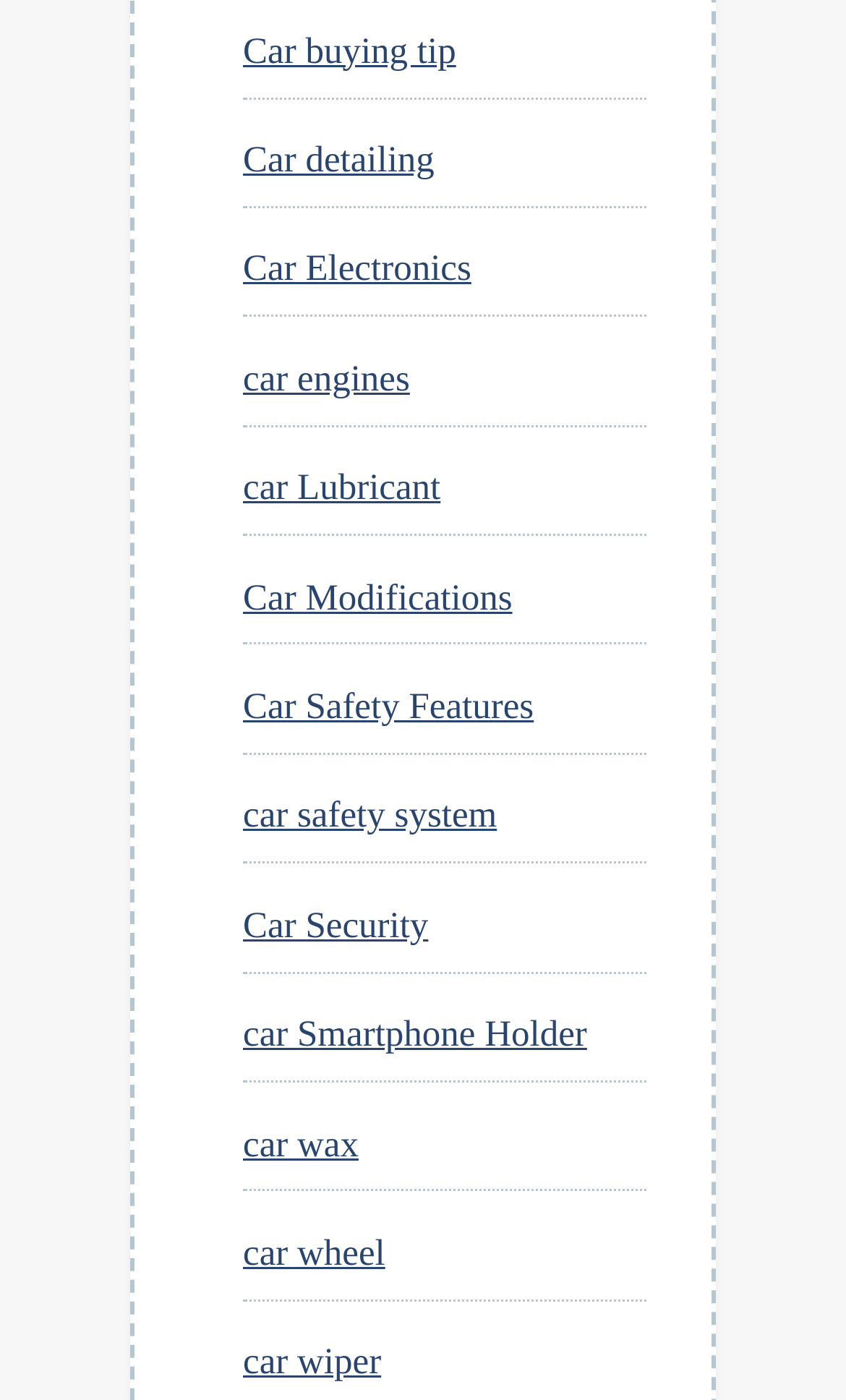Locate the coordinates of the bounding box for the clickable region that fulfills this instruction: "Check out car wax products".

[0.287, 0.802, 0.424, 0.831]